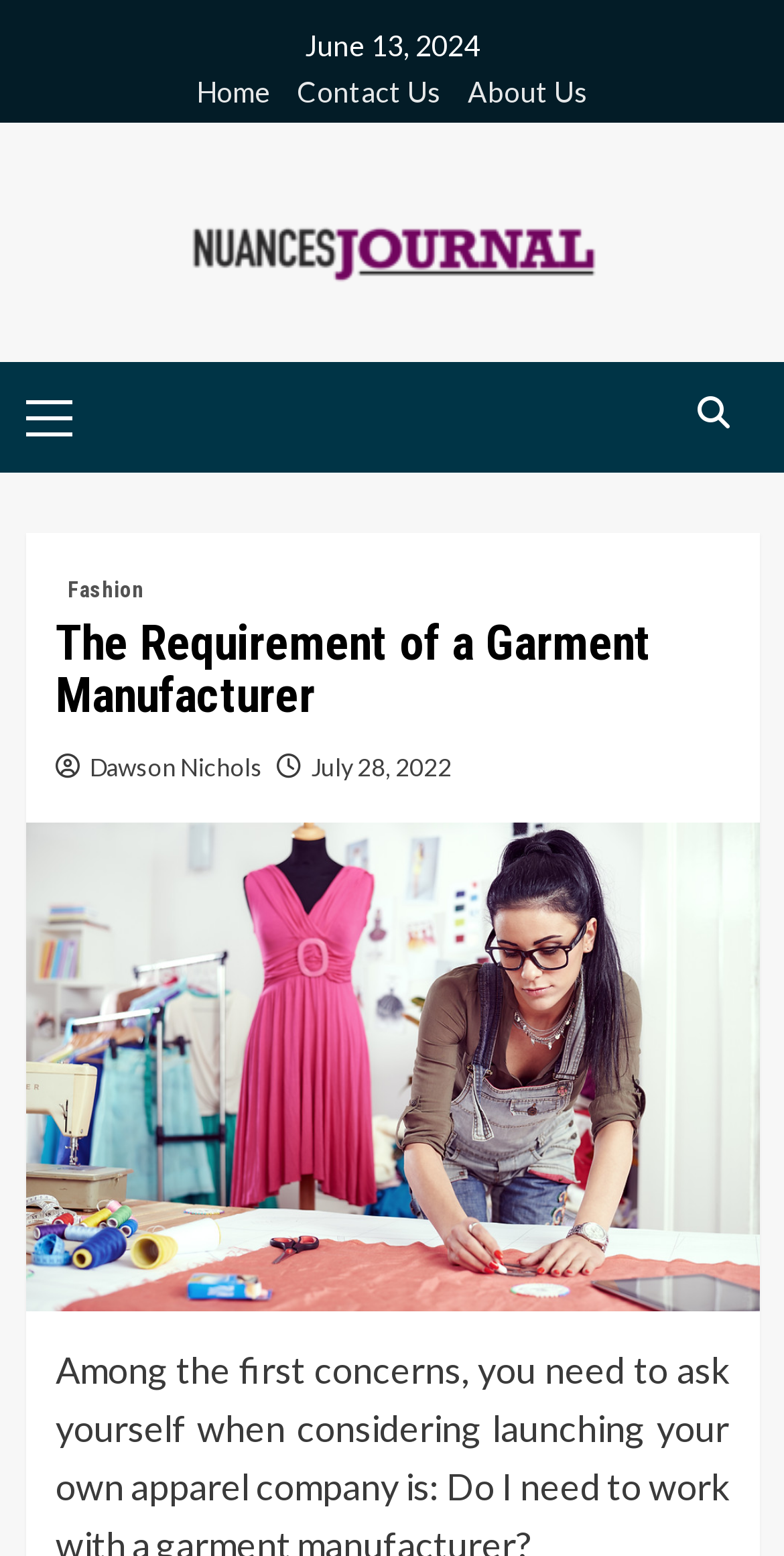What is the current state of the primary menu?
Give a single word or phrase as your answer by examining the image.

Not expanded